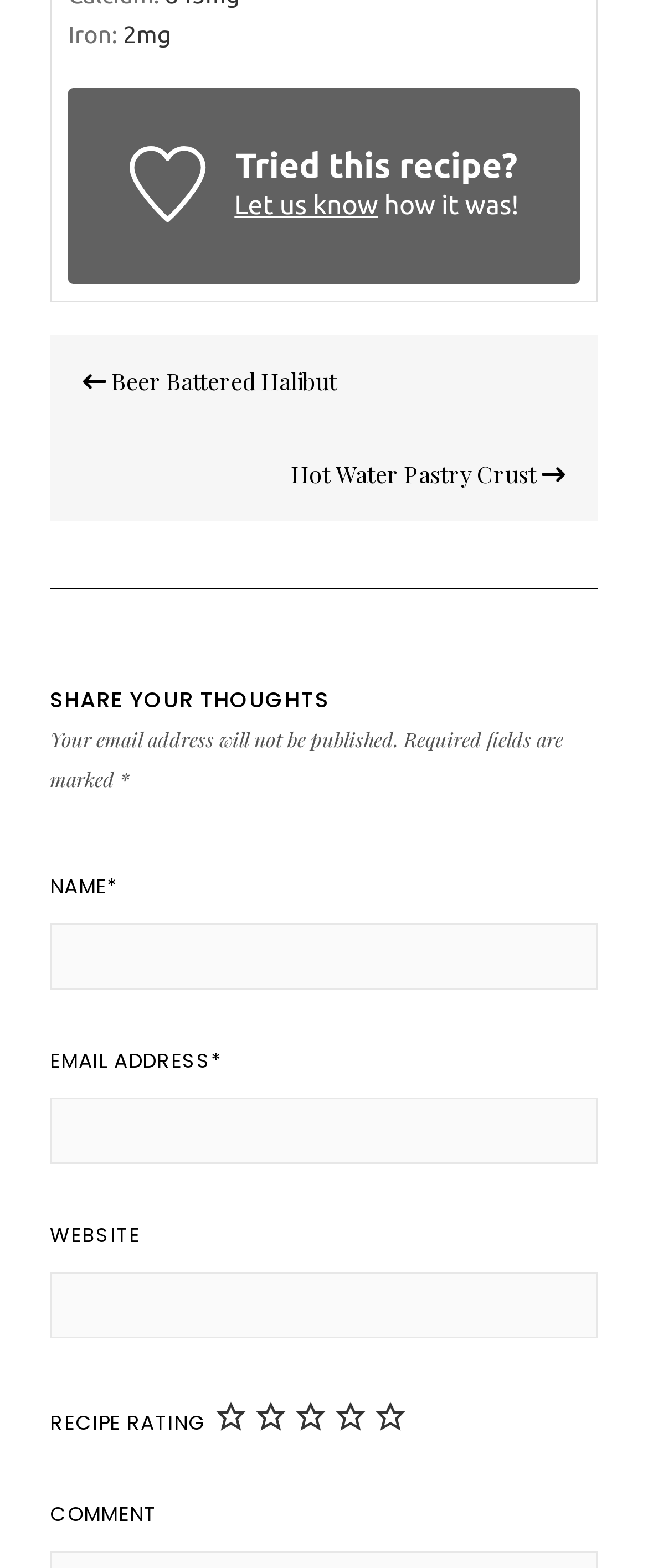Locate the bounding box coordinates of the element's region that should be clicked to carry out the following instruction: "Click on the 'Beer Battered Halibut' link". The coordinates need to be four float numbers between 0 and 1, i.e., [left, top, right, bottom].

[0.077, 0.214, 0.521, 0.274]